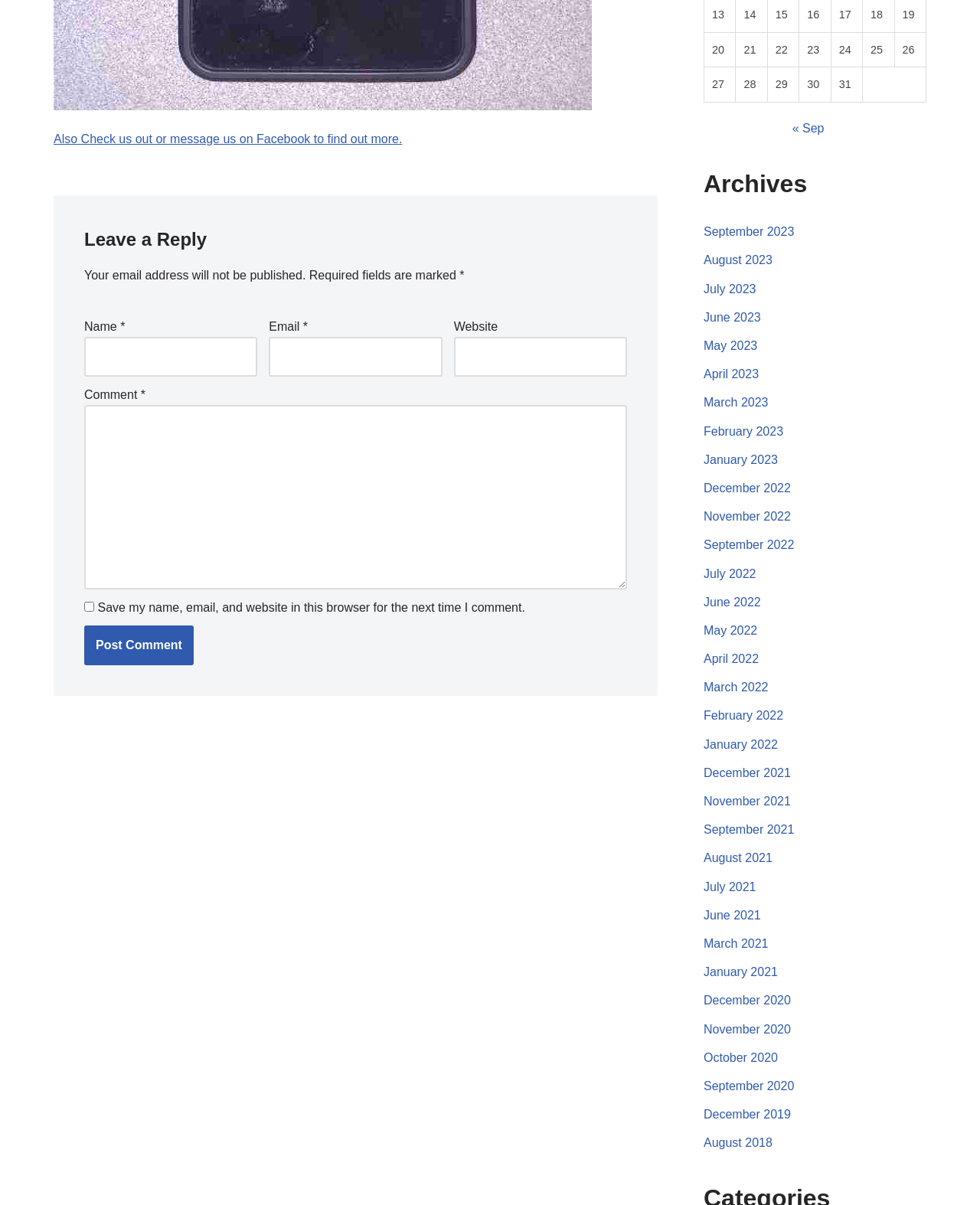Identify the bounding box coordinates of the clickable region necessary to fulfill the following instruction: "Post a comment". The bounding box coordinates should be four float numbers between 0 and 1, i.e., [left, top, right, bottom].

[0.086, 0.519, 0.198, 0.552]